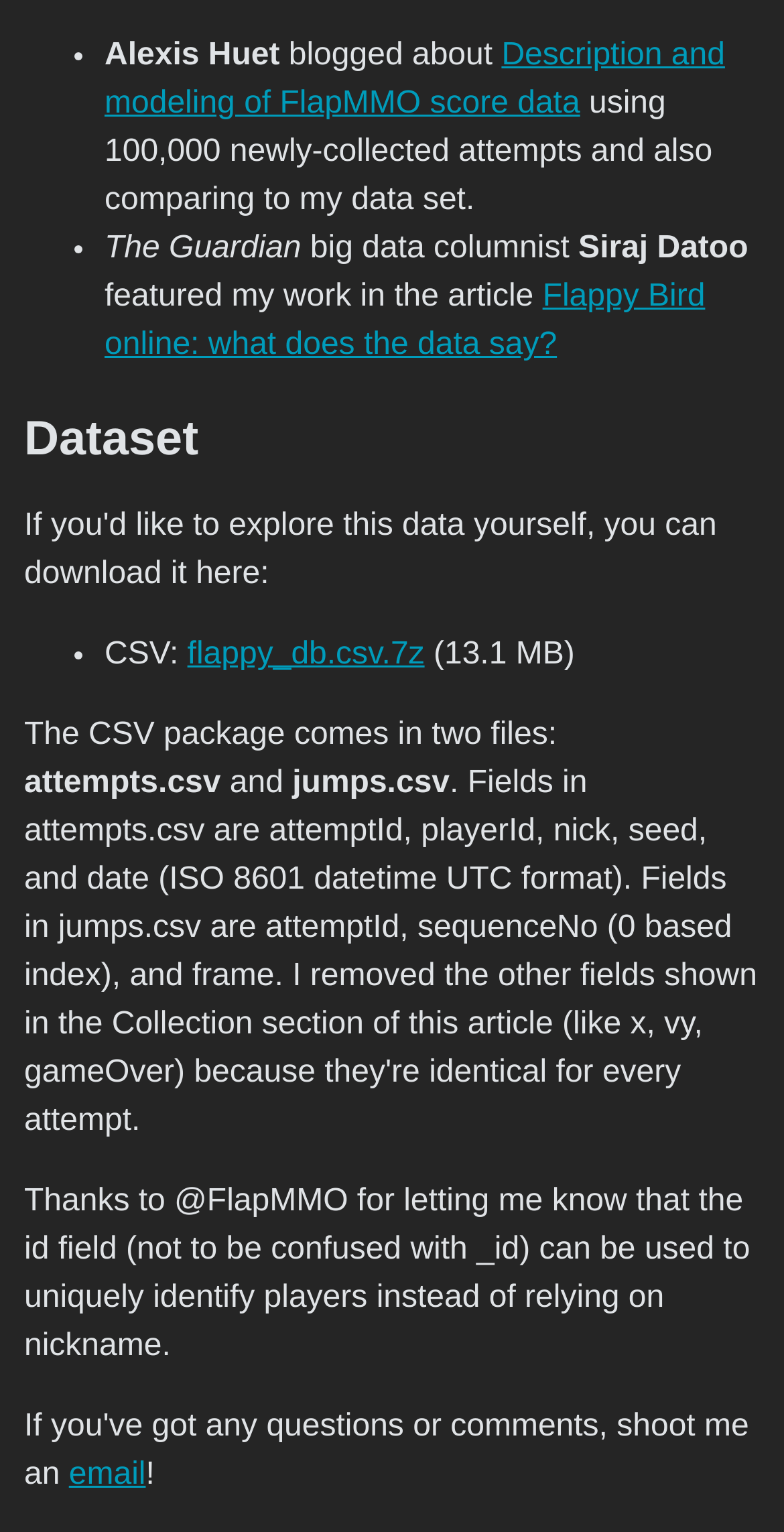Please answer the following question using a single word or phrase: 
What are the two files in the CSV package?

attempts.csv and jumps.csv